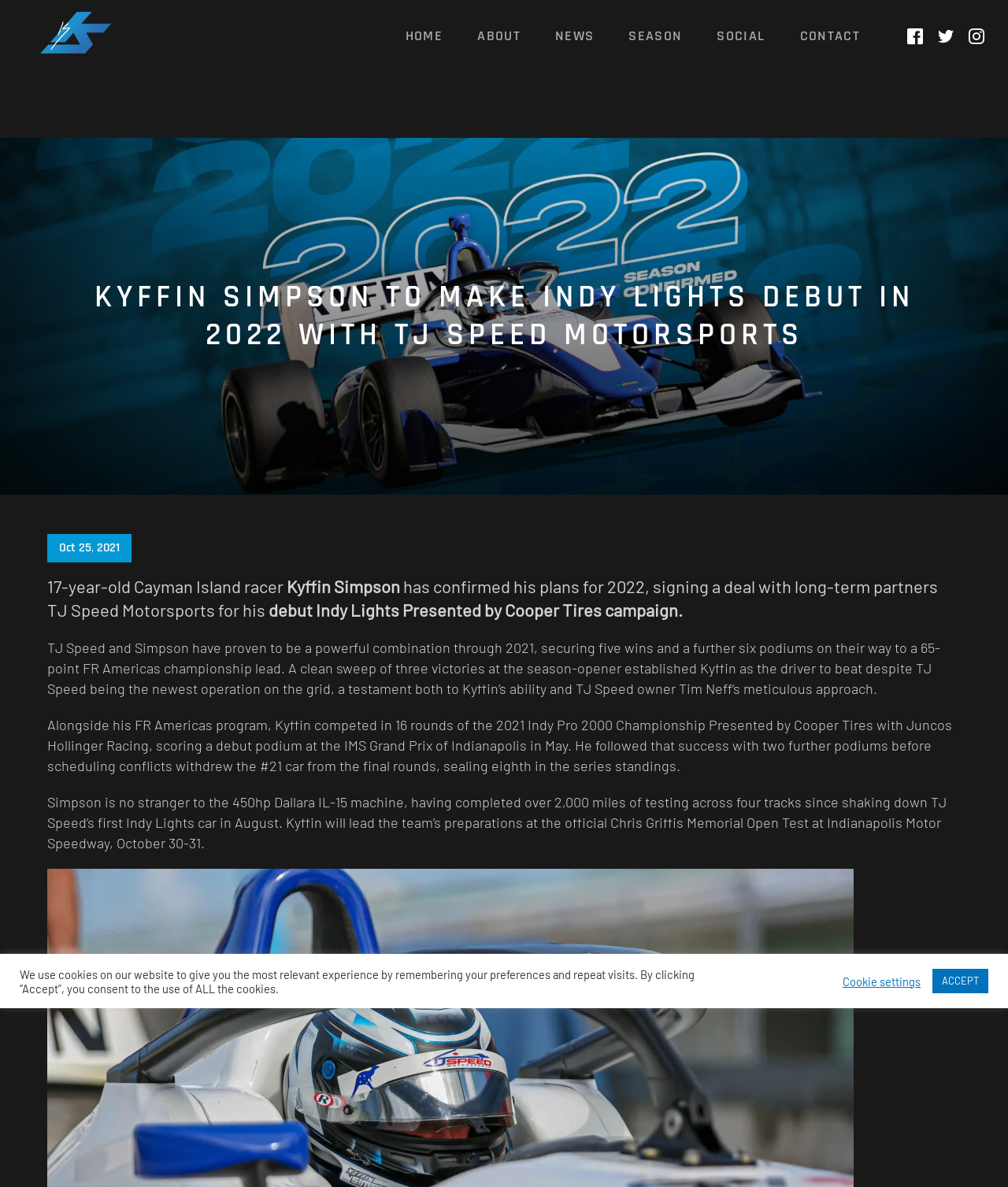What is the name of the championship Kyffin Simpson is leading?
Refer to the image and give a detailed answer to the query.

The answer can be found in the text 'securing five wins and a further six podiums on their way to a 65-point FR Americas championship lead' which is located in the StaticText element with ID 163.